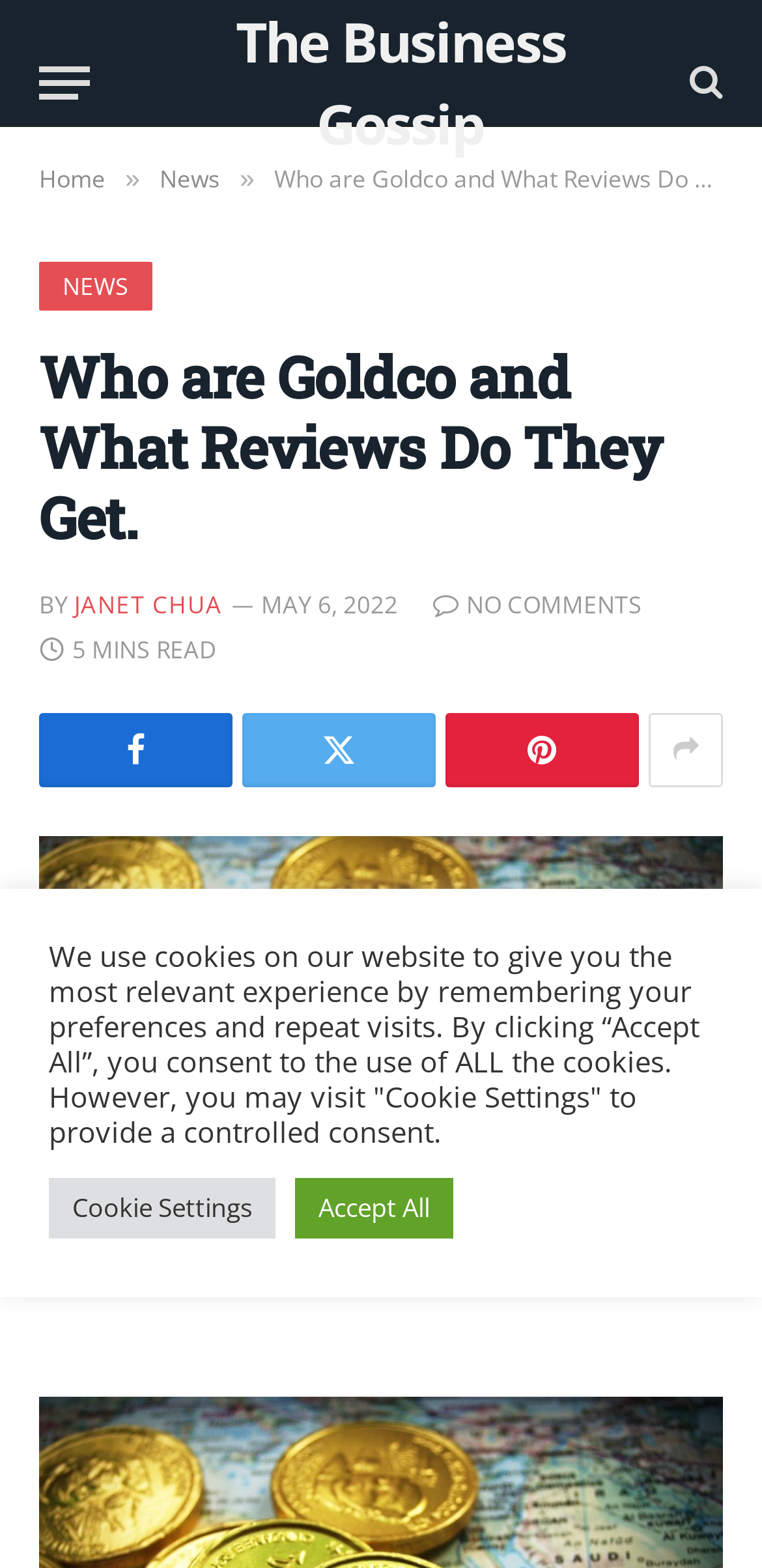What is the date of the article? Observe the screenshot and provide a one-word or short phrase answer.

MAY 6, 2022